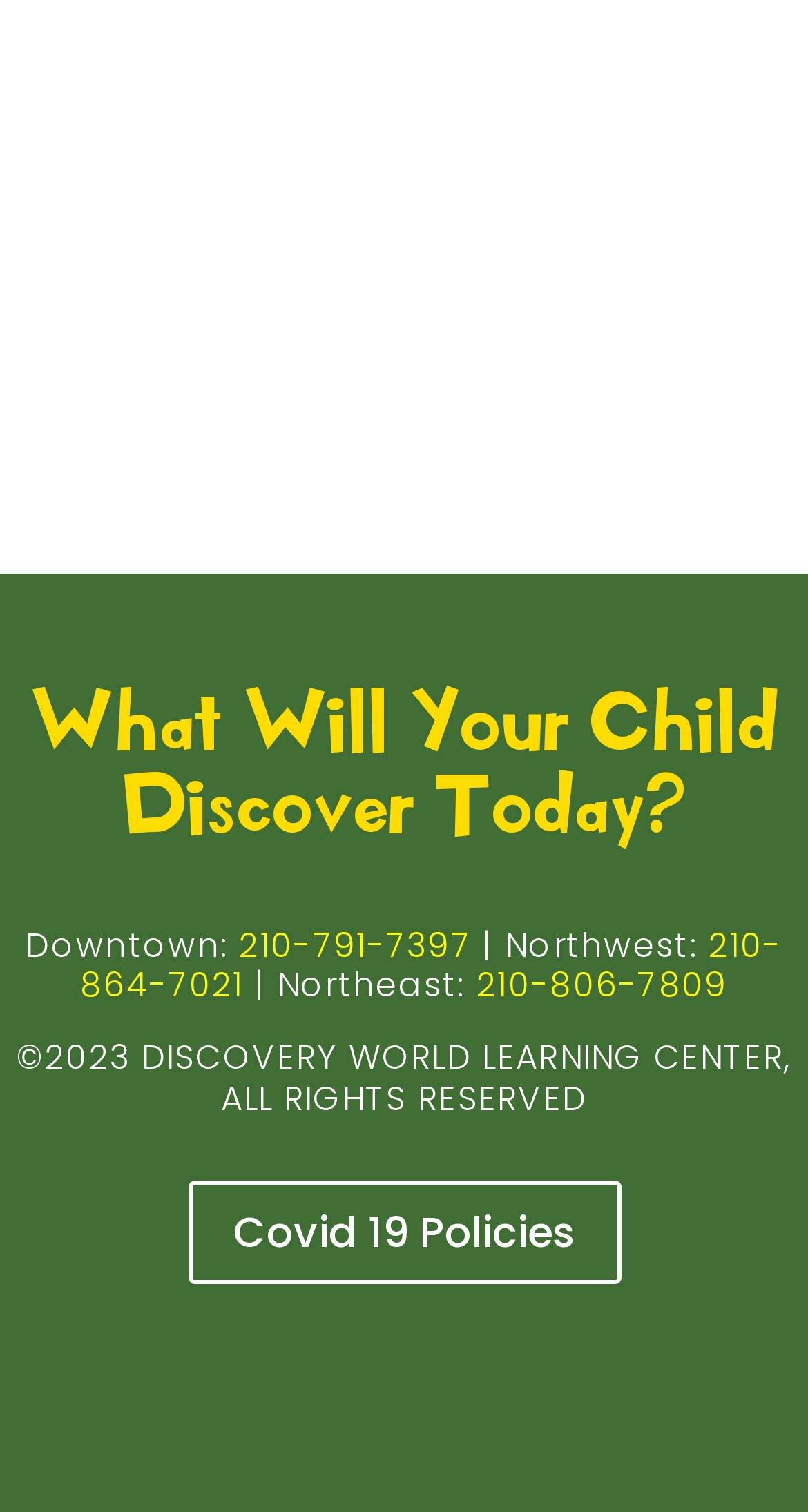Provide the bounding box for the UI element matching this description: "Covid 19 Policies".

[0.232, 0.78, 0.768, 0.849]